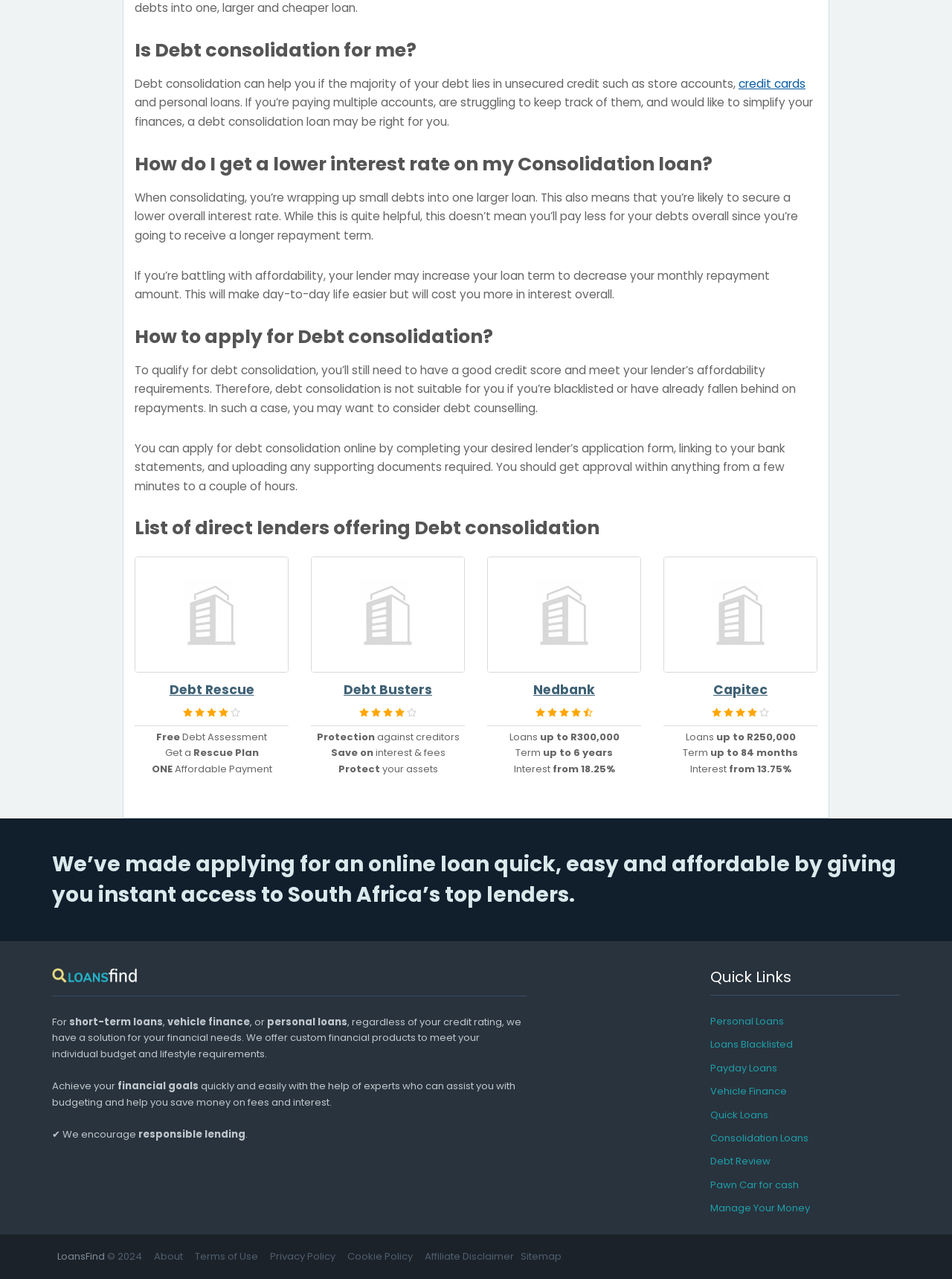How many debt consolidation lenders are listed?
Give a one-word or short-phrase answer derived from the screenshot.

4